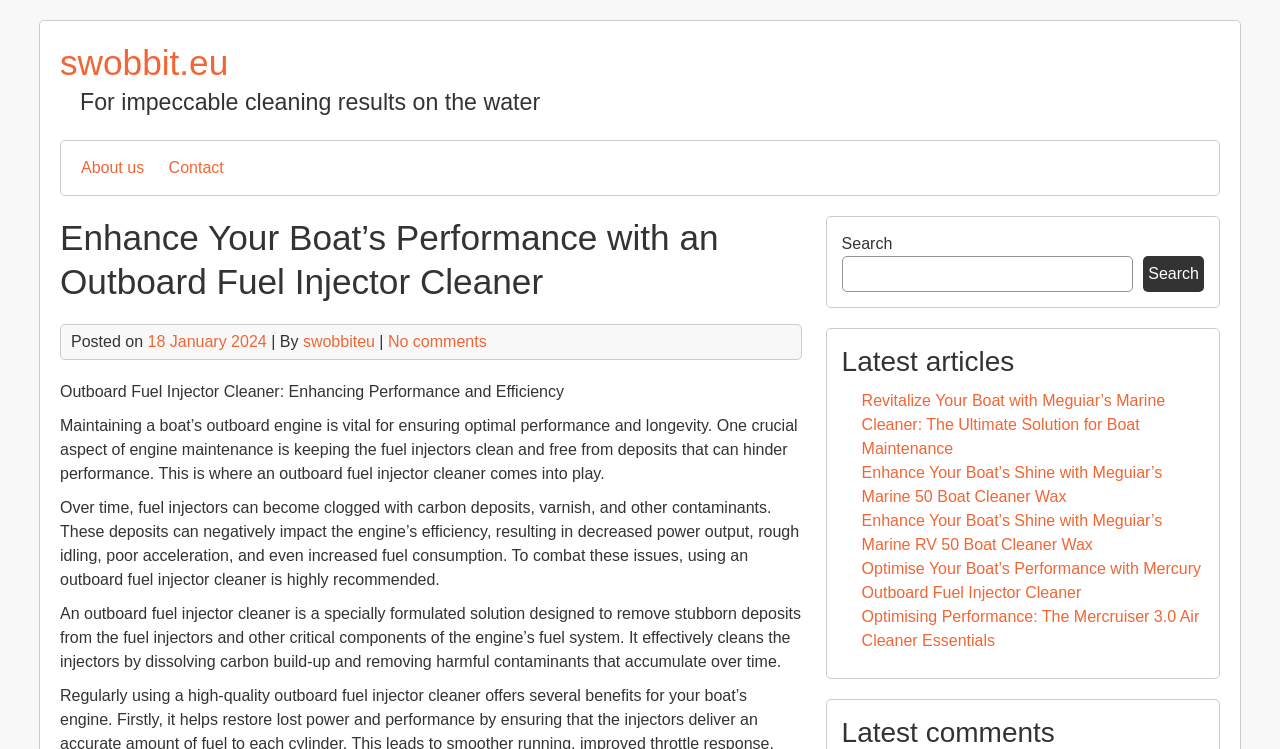Using the information in the image, give a comprehensive answer to the question: 
What is the position of the search bar on the webpage?

Based on the bounding box coordinates, the search bar is located at the top right of the webpage, with coordinates [0.658, 0.309, 0.941, 0.39]. This indicates that the search bar is positioned near the top of the page and towards the right side.